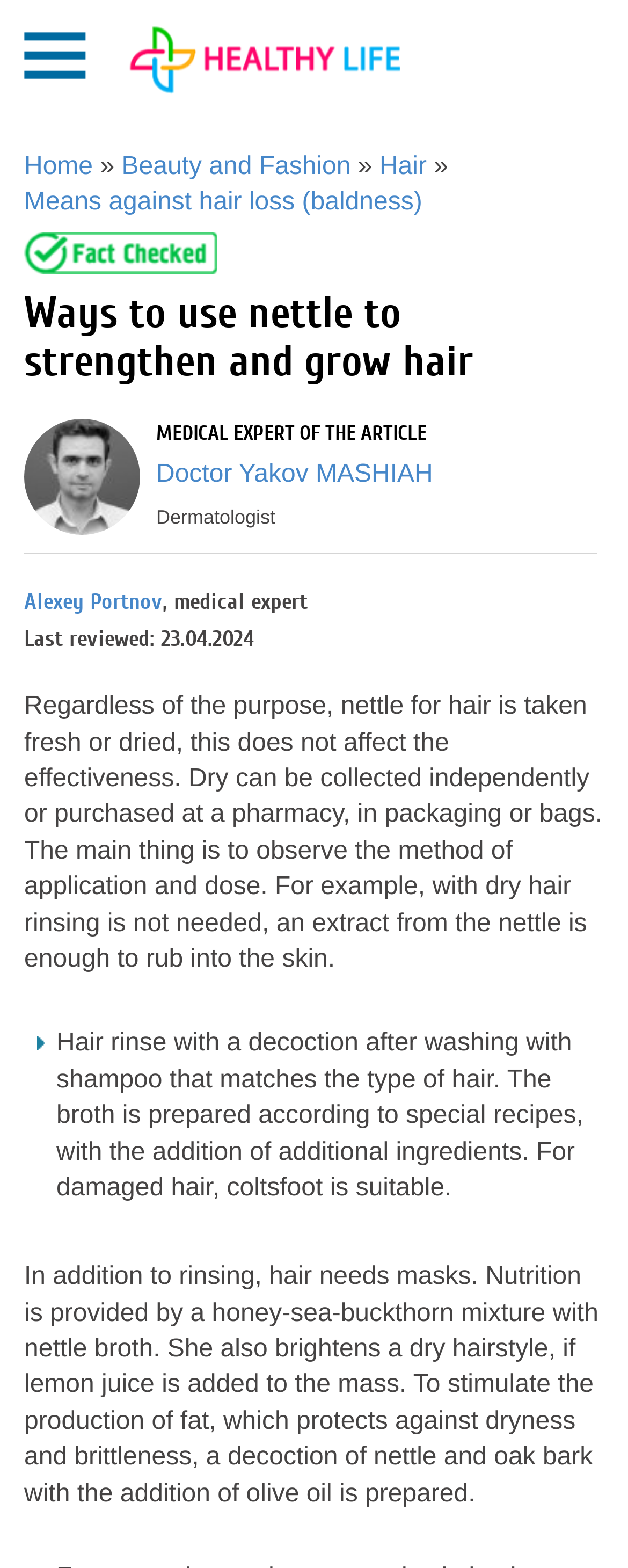Pinpoint the bounding box coordinates of the area that must be clicked to complete this instruction: "Go to the 'Beauty and Fashion' section".

[0.194, 0.555, 0.559, 0.572]